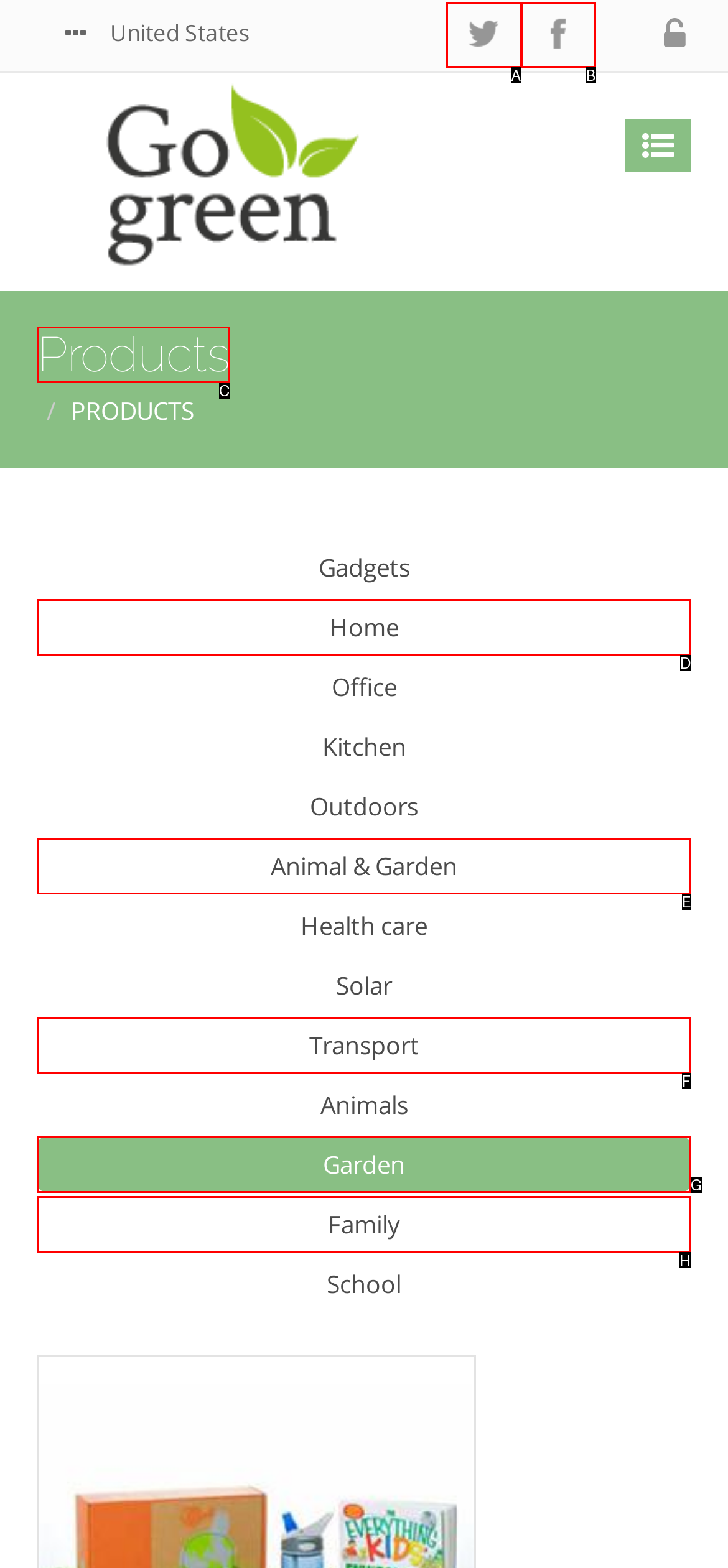Given the description: Animal & Garden, identify the corresponding option. Answer with the letter of the appropriate option directly.

E